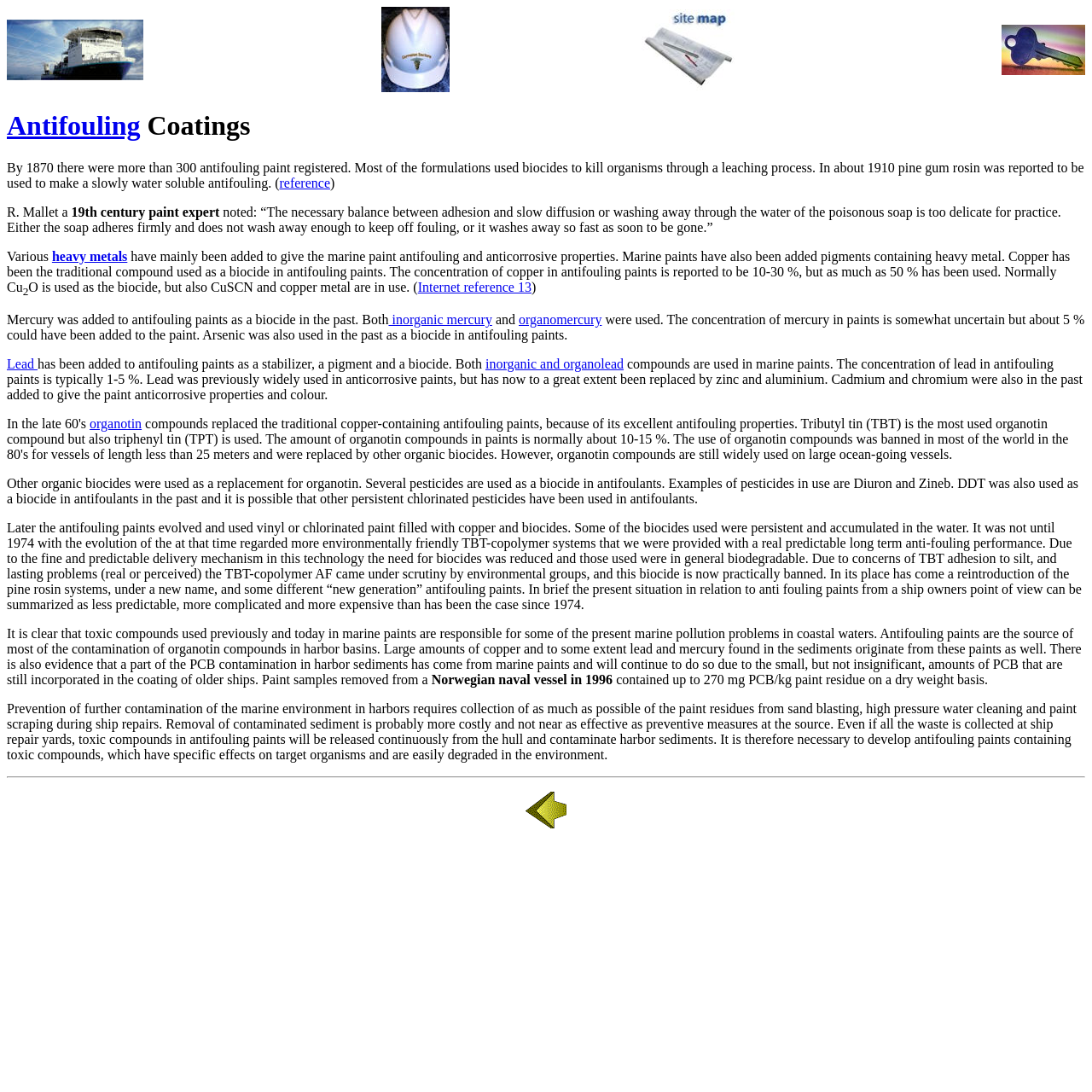What was used as a biocide in antifouling paints in the past?
Using the information from the image, give a concise answer in one word or a short phrase.

Mercury